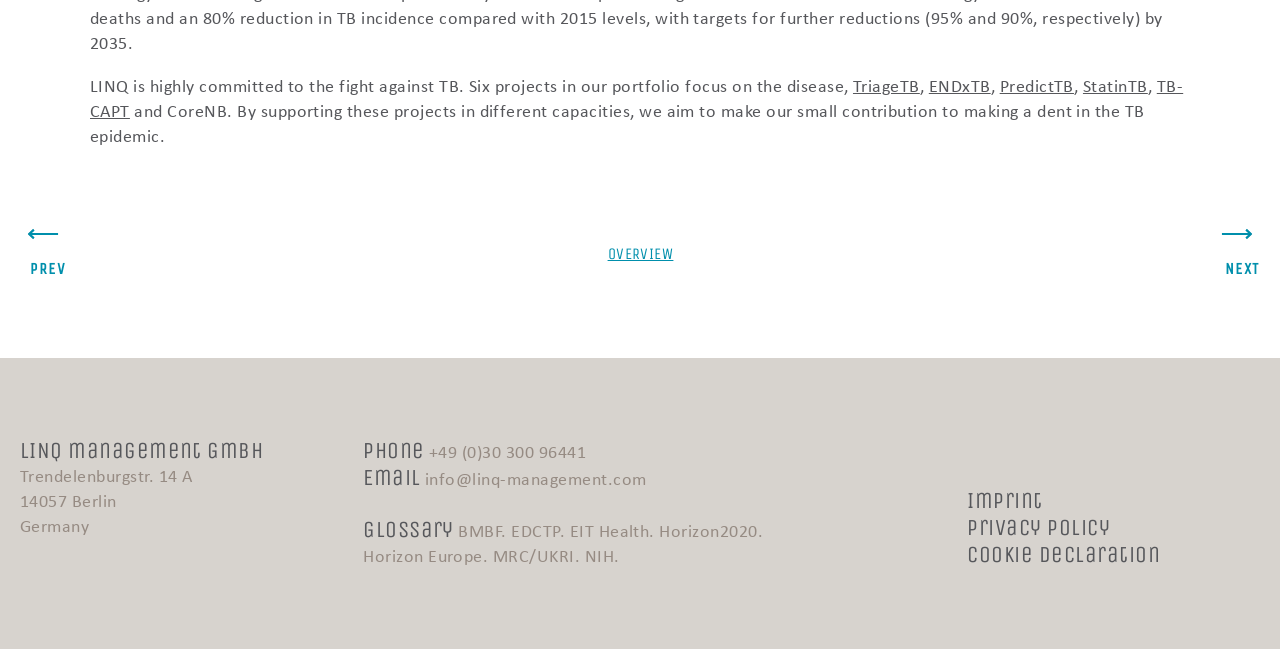Please answer the following question using a single word or phrase: What is LINQ committed to fighting?

TB